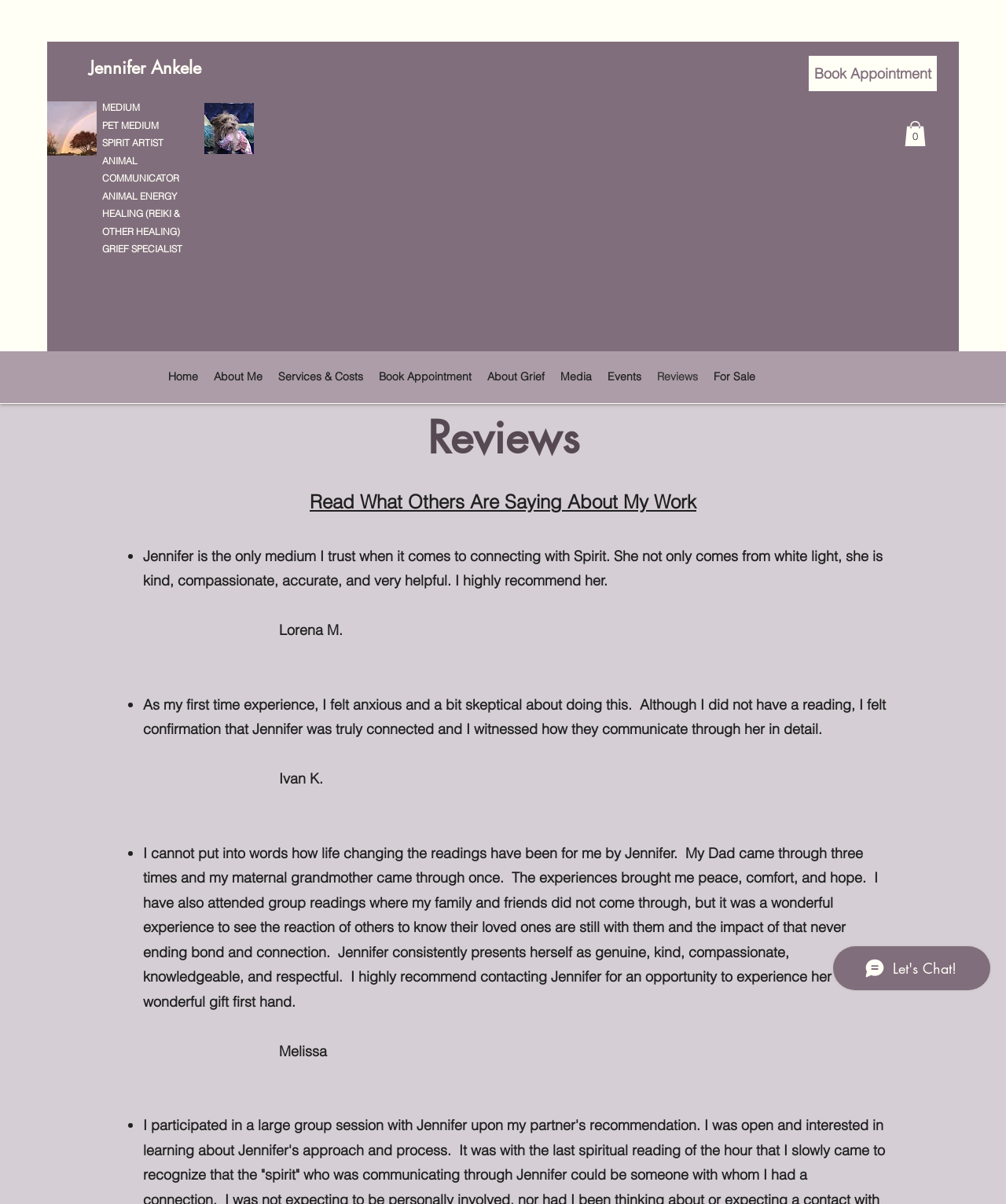Can you show the bounding box coordinates of the region to click on to complete the task described in the instruction: "Click the 'Jennifer Ankele' logo"?

[0.047, 0.084, 0.096, 0.129]